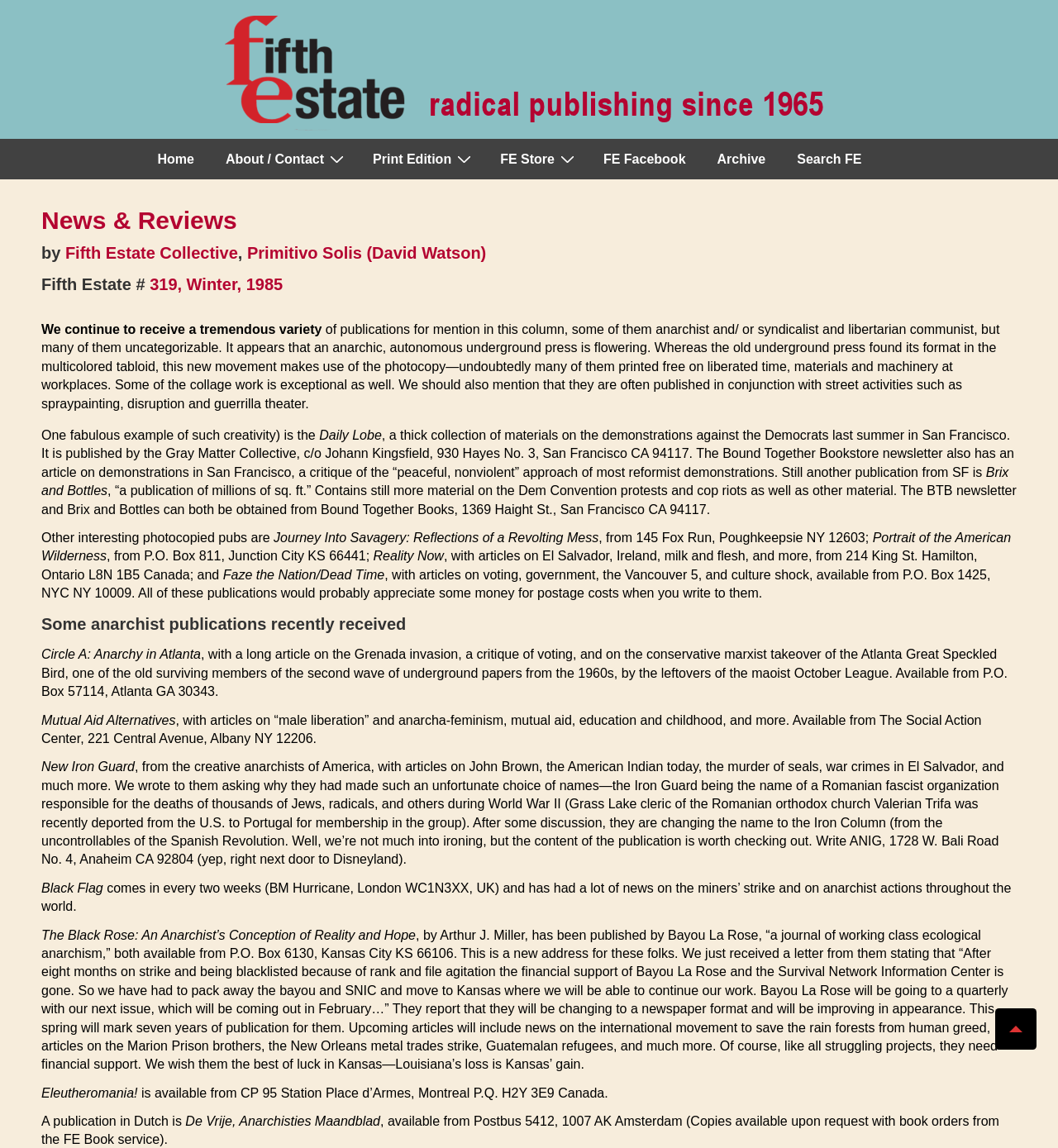Find the bounding box coordinates for the area that should be clicked to accomplish the instruction: "Click the 'FE Store' link".

[0.459, 0.122, 0.555, 0.156]